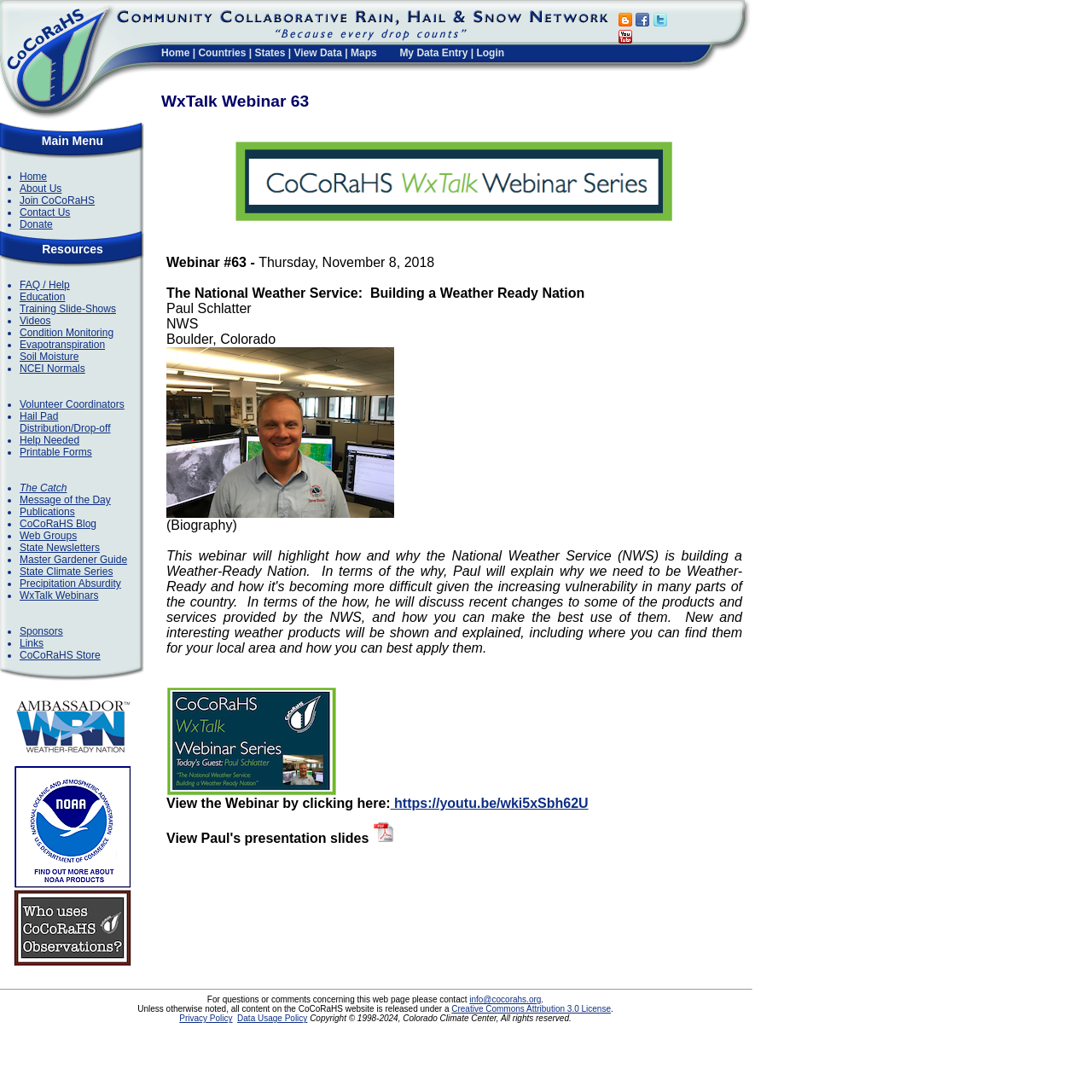Please specify the bounding box coordinates of the clickable section necessary to execute the following command: "Contact us".

None